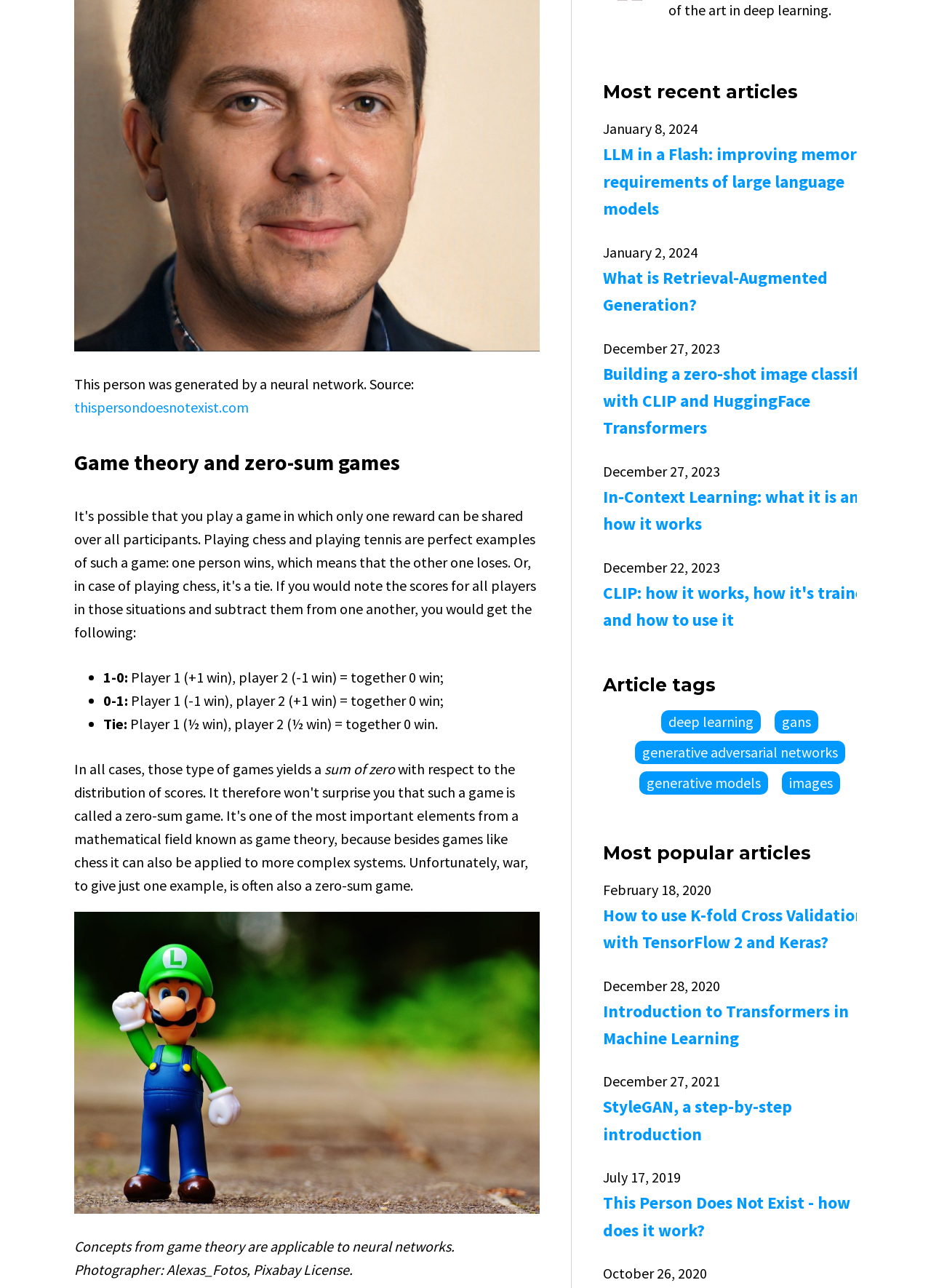Answer the question with a brief word or phrase:
What is the category of the article 'Building a zero-shot image classifier with CLIP and HuggingFace Transformers'?

Deep learning